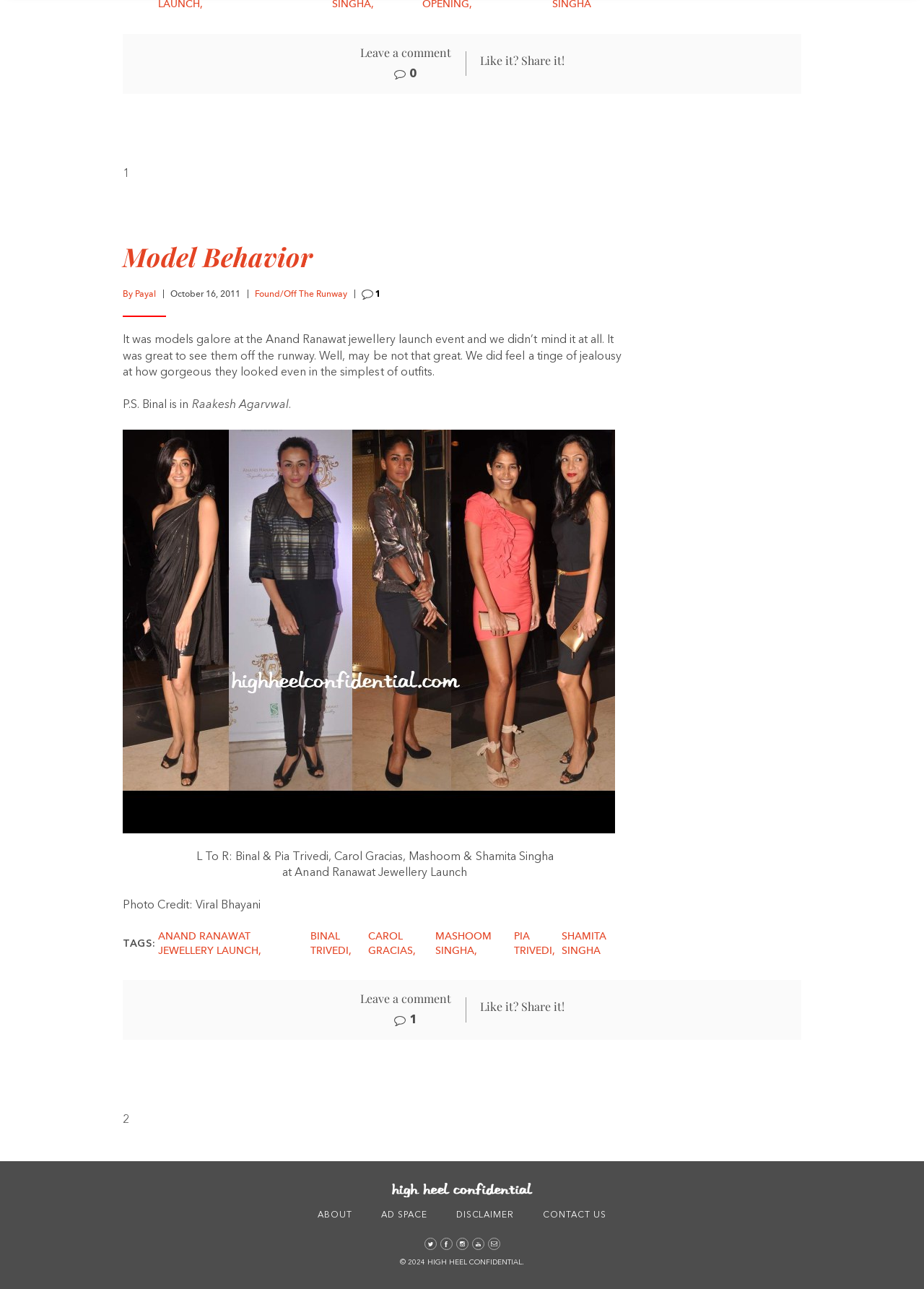What is the title of the article?
Can you give a detailed and elaborate answer to the question?

The title of the article can be found in the heading element with the text 'Model Behavior' which is located at the top of the article section.